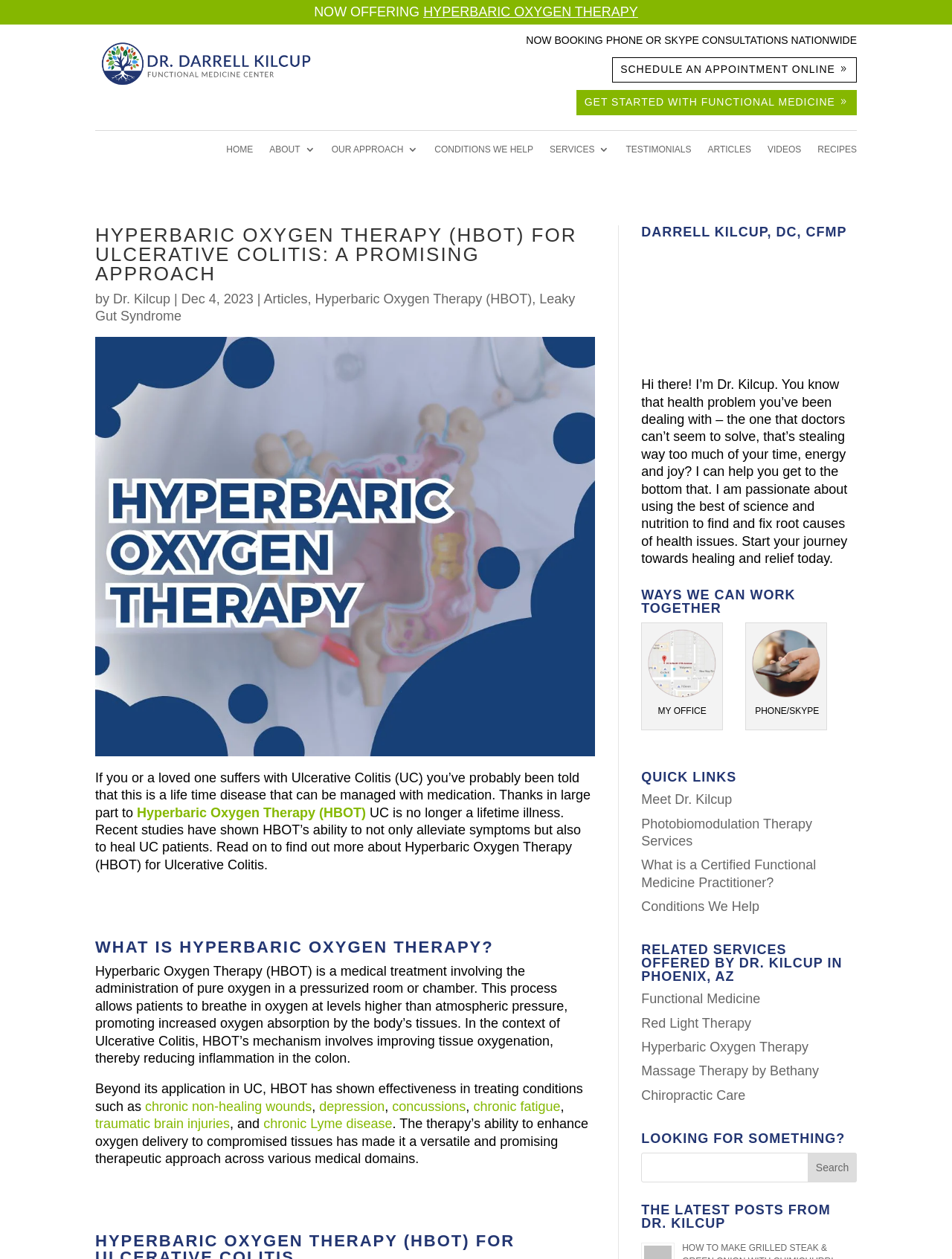Determine the bounding box coordinates for the area that needs to be clicked to fulfill this task: "Click on the 'HYPERBARIC OXYGEN THERAPY' link". The coordinates must be given as four float numbers between 0 and 1, i.e., [left, top, right, bottom].

[0.445, 0.004, 0.67, 0.015]